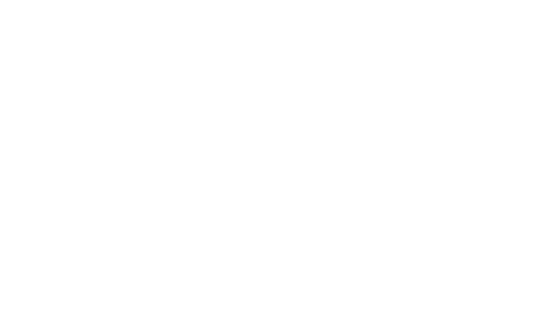Offer a detailed narrative of the scene depicted in the image.

The image showcases a stunning artistic installation by Hera Büyüktaşciya, featuring vibrant streams of blue fabric cascading down a hillside near the historic town of Prizren. This visually striking work not only emphasizes the fluidity and grace of fabric but also interacts beautifully with the natural landscape, enhancing the overall aesthetic of the environment. The piece is part of the Autostrada Biennale event, which serves as a hub for contemporary art and cultural exchange in the region, reflecting a commitment to creativity and innovation within a transnational European context.